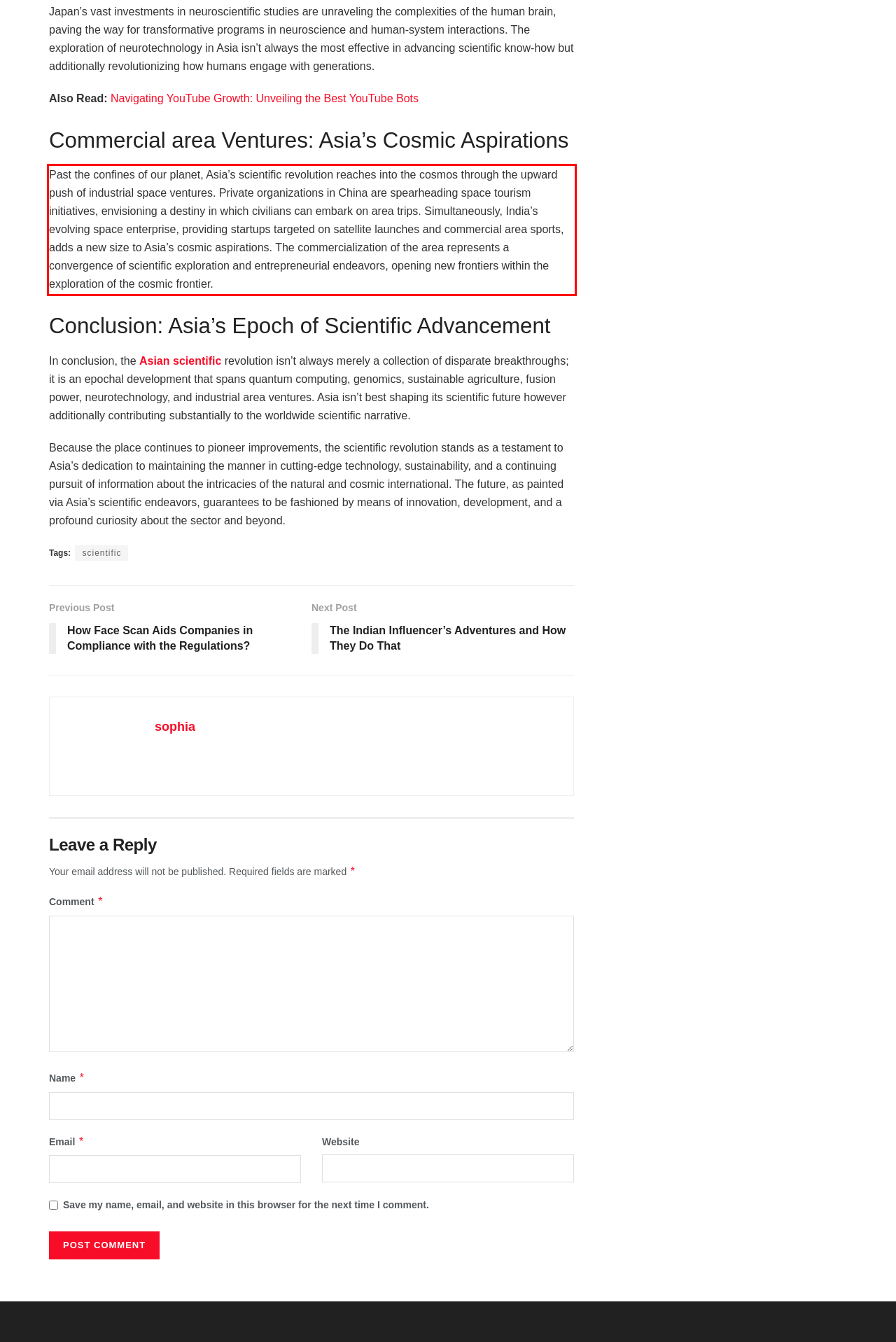In the screenshot of the webpage, find the red bounding box and perform OCR to obtain the text content restricted within this red bounding box.

Past the confines of our planet, Asia’s scientific revolution reaches into the cosmos through the upward push of industrial space ventures. Private organizations in China are spearheading space tourism initiatives, envisioning a destiny in which civilians can embark on area trips. Simultaneously, India’s evolving space enterprise, providing startups targeted on satellite launches and commercial area sports, adds a new size to Asia’s cosmic aspirations. The commercialization of the area represents a convergence of scientific exploration and entrepreneurial endeavors, opening new frontiers within the exploration of the cosmic frontier.